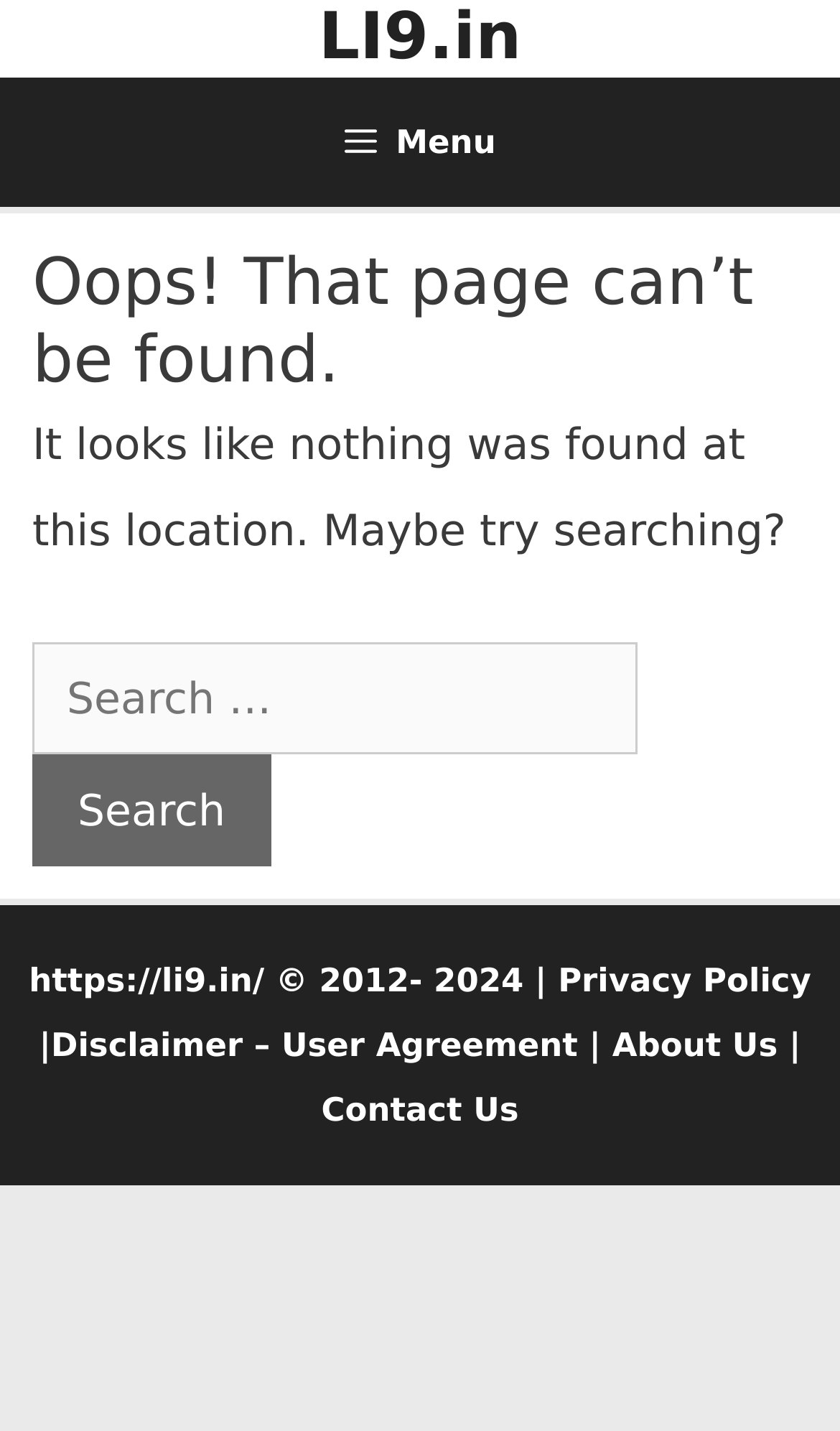Find the headline of the webpage and generate its text content.

Oops! That page can’t be found.